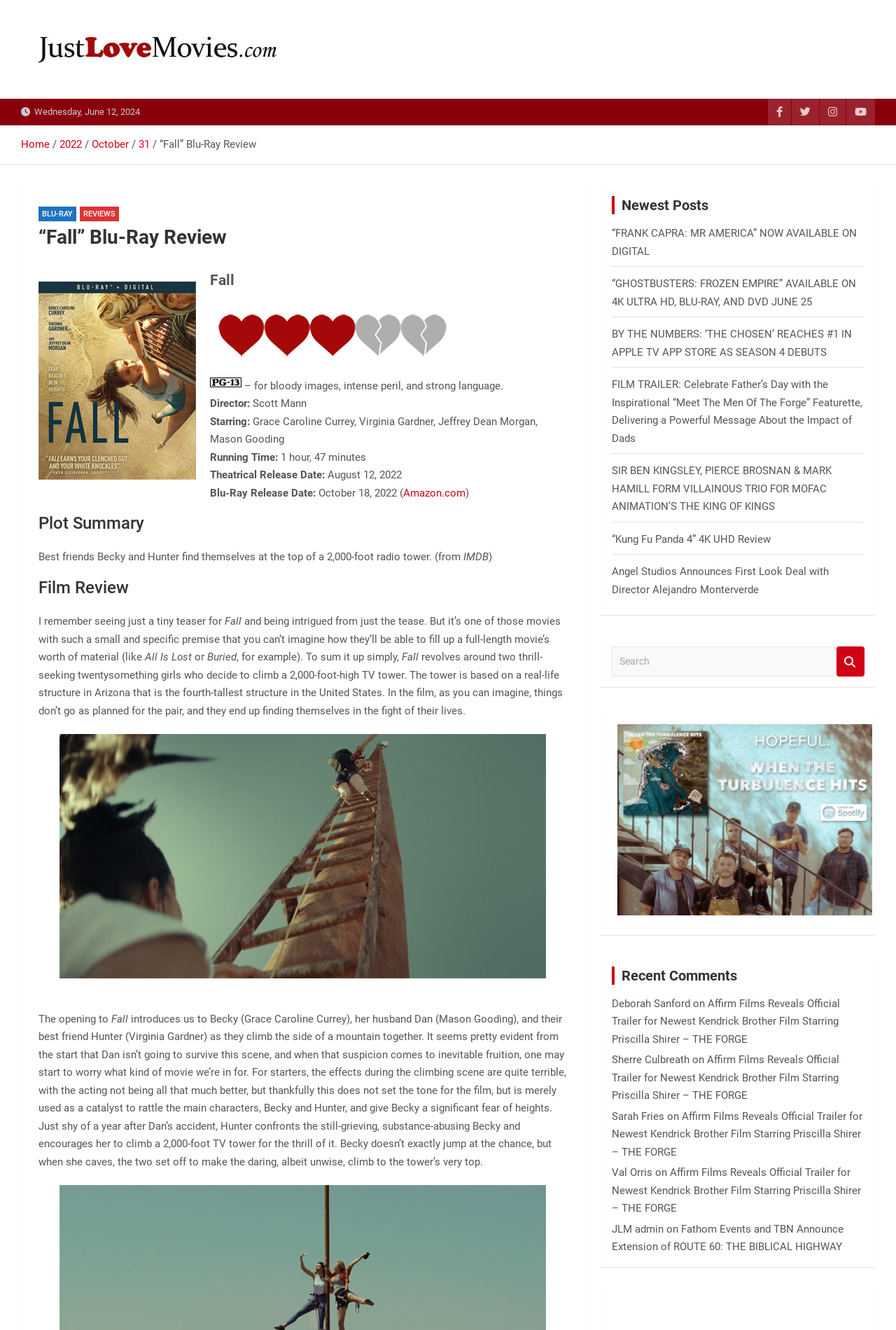With reference to the image, please provide a detailed answer to the following question: What is the name of the main character in the movie 'Fall'?

The webpage mentions that the main character in the movie 'Fall' is Becky, played by Grace Caroline Currey, who is a thrill-seeking twentysomething girl.